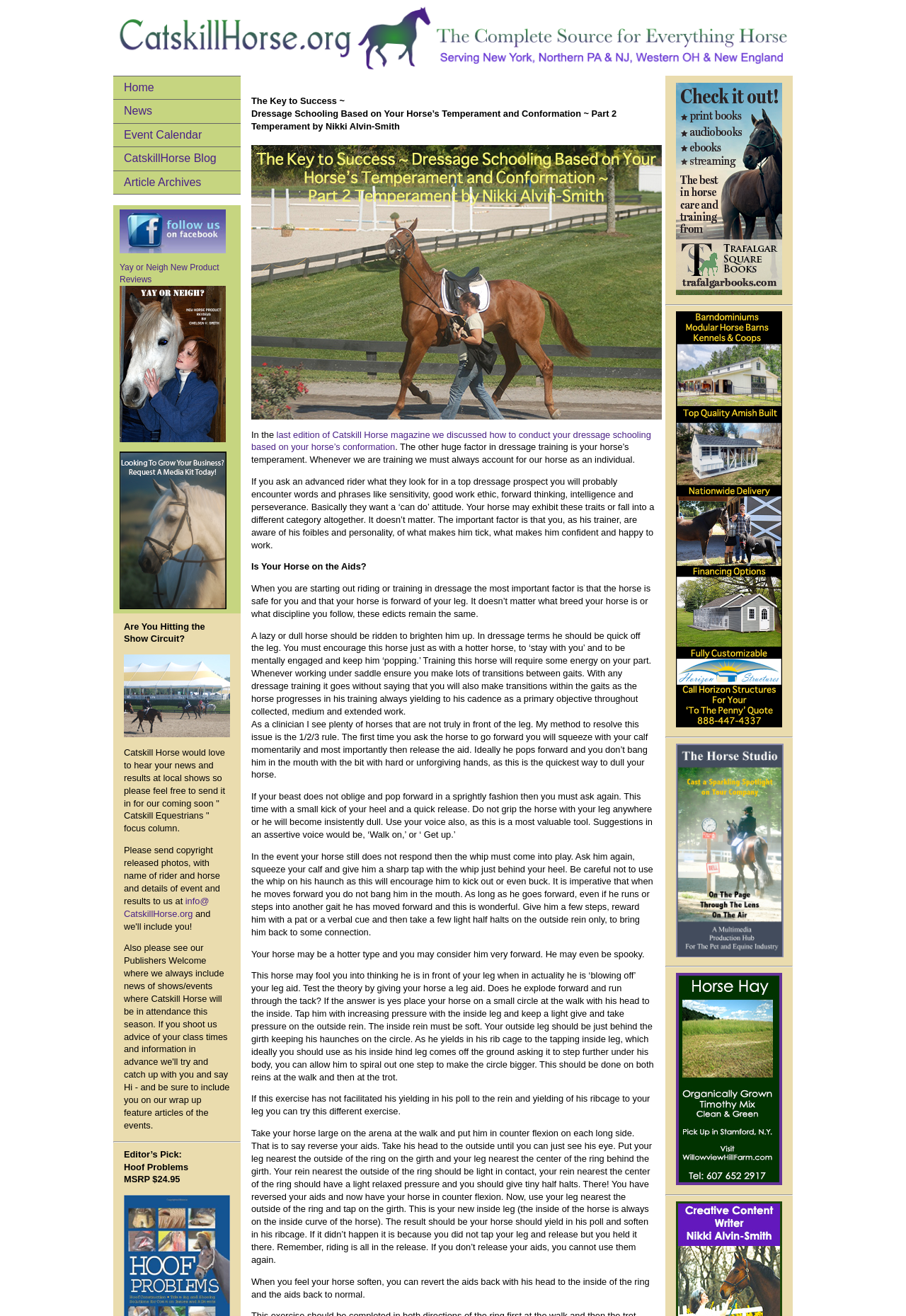Please identify the bounding box coordinates of the clickable element to fulfill the following instruction: "Check the 'Editor’s Pick'". The coordinates should be four float numbers between 0 and 1, i.e., [left, top, right, bottom].

[0.137, 0.873, 0.201, 0.881]